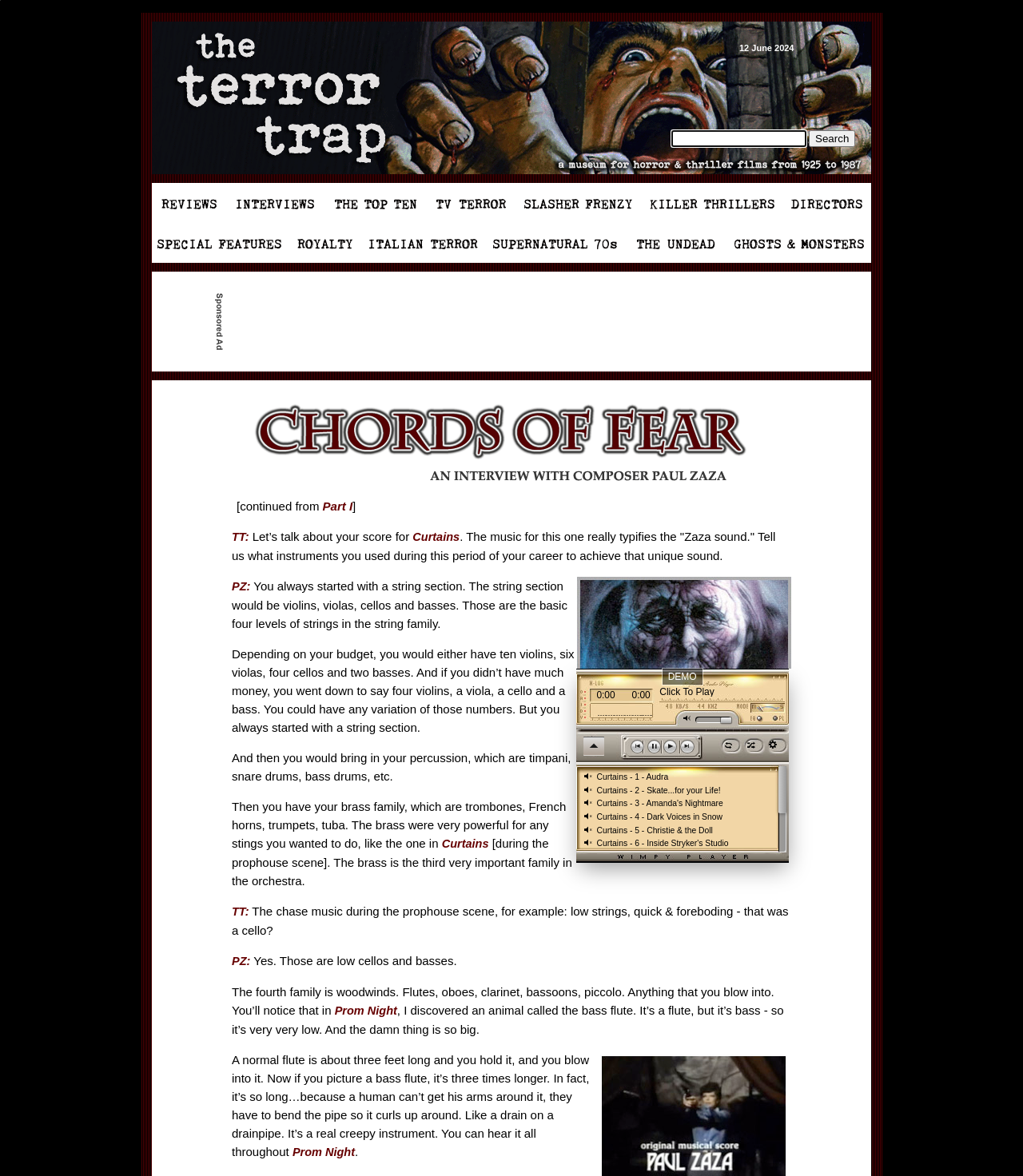Using the image as a reference, answer the following question in as much detail as possible:
What is the function of the textbox?

The textbox is located next to the 'Search' button and allows users to input keywords to search for specific content within the website. Its presence and position suggest that it is used for search functionality.